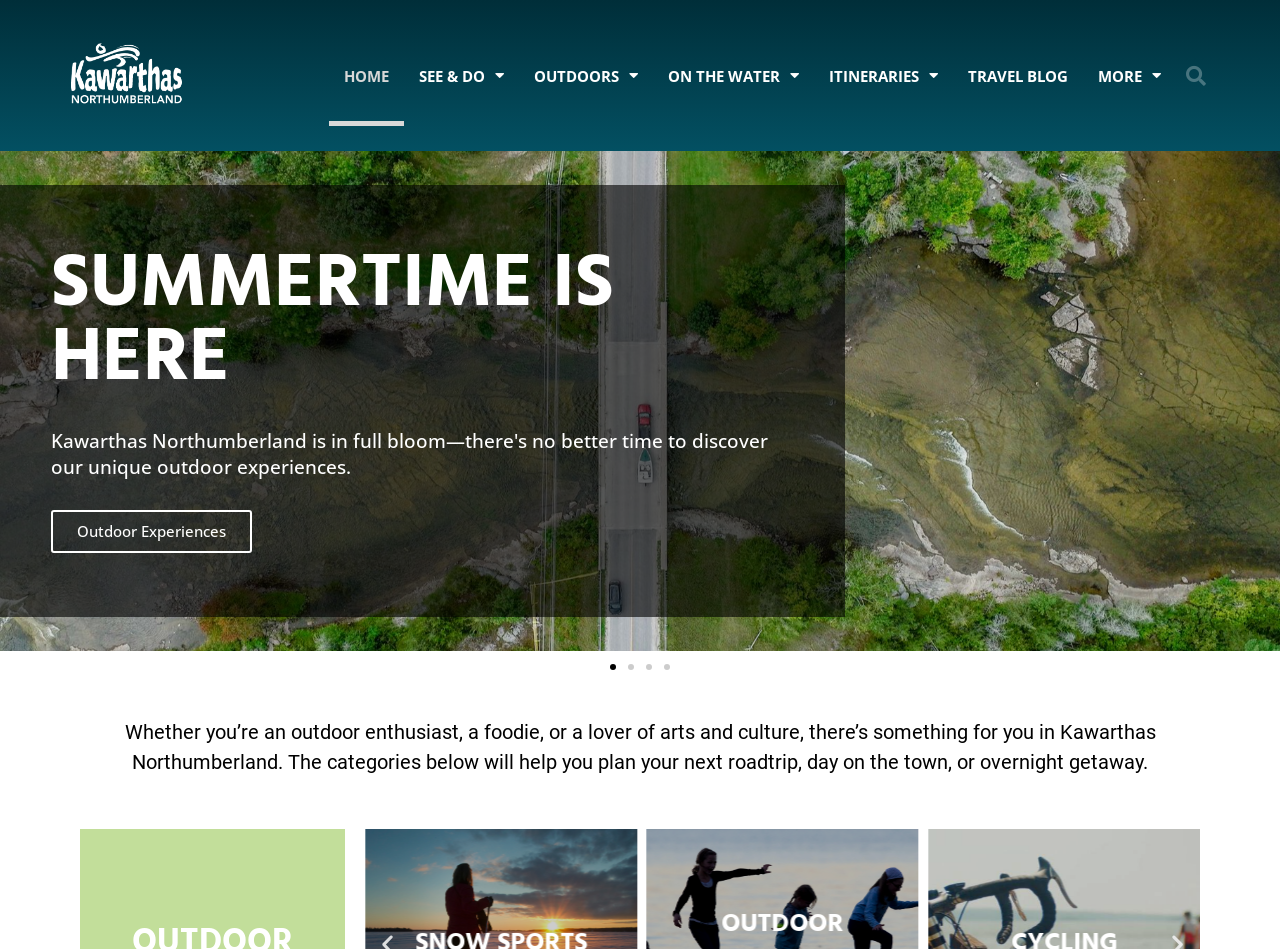Provide your answer to the question using just one word or phrase: What is the purpose of the search bar?

To search the website